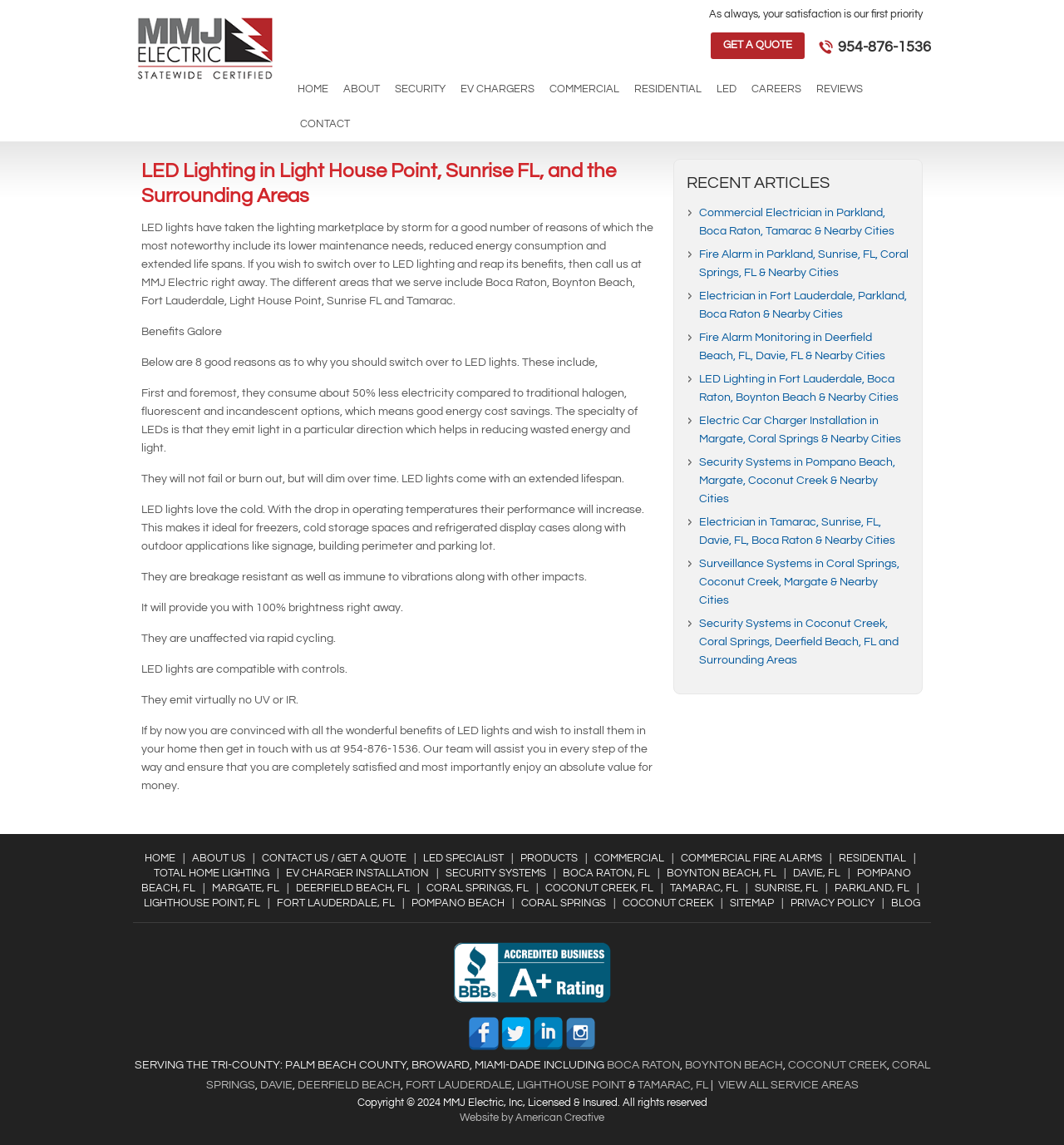Answer the following query with a single word or phrase:
What areas does MMJ Electric serve?

Light House Point, Sunrise FL, and surrounding areas